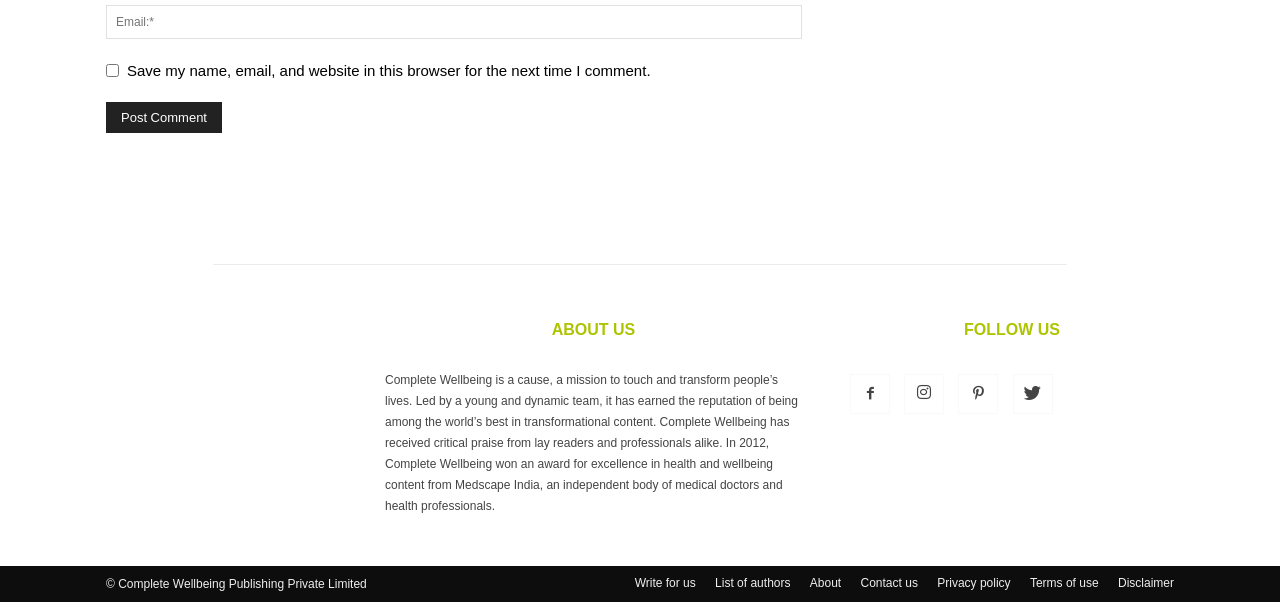Predict the bounding box coordinates of the area that should be clicked to accomplish the following instruction: "Follow Complete Wellbeing on social media". The bounding box coordinates should consist of four float numbers between 0 and 1, i.e., [left, top, right, bottom].

[0.664, 0.621, 0.695, 0.687]